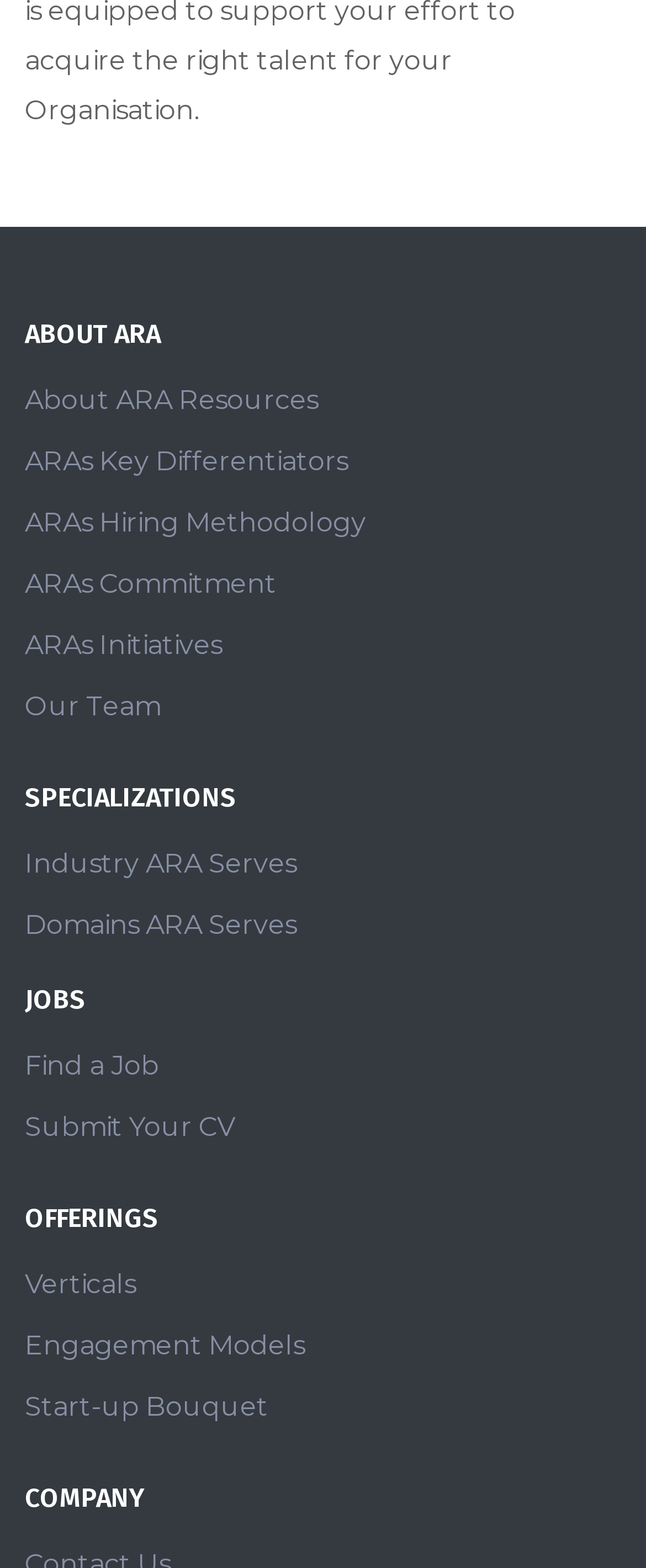Use a single word or phrase to answer the question: What is the first link under 'ABOUT ARA'?

About ARA Resources